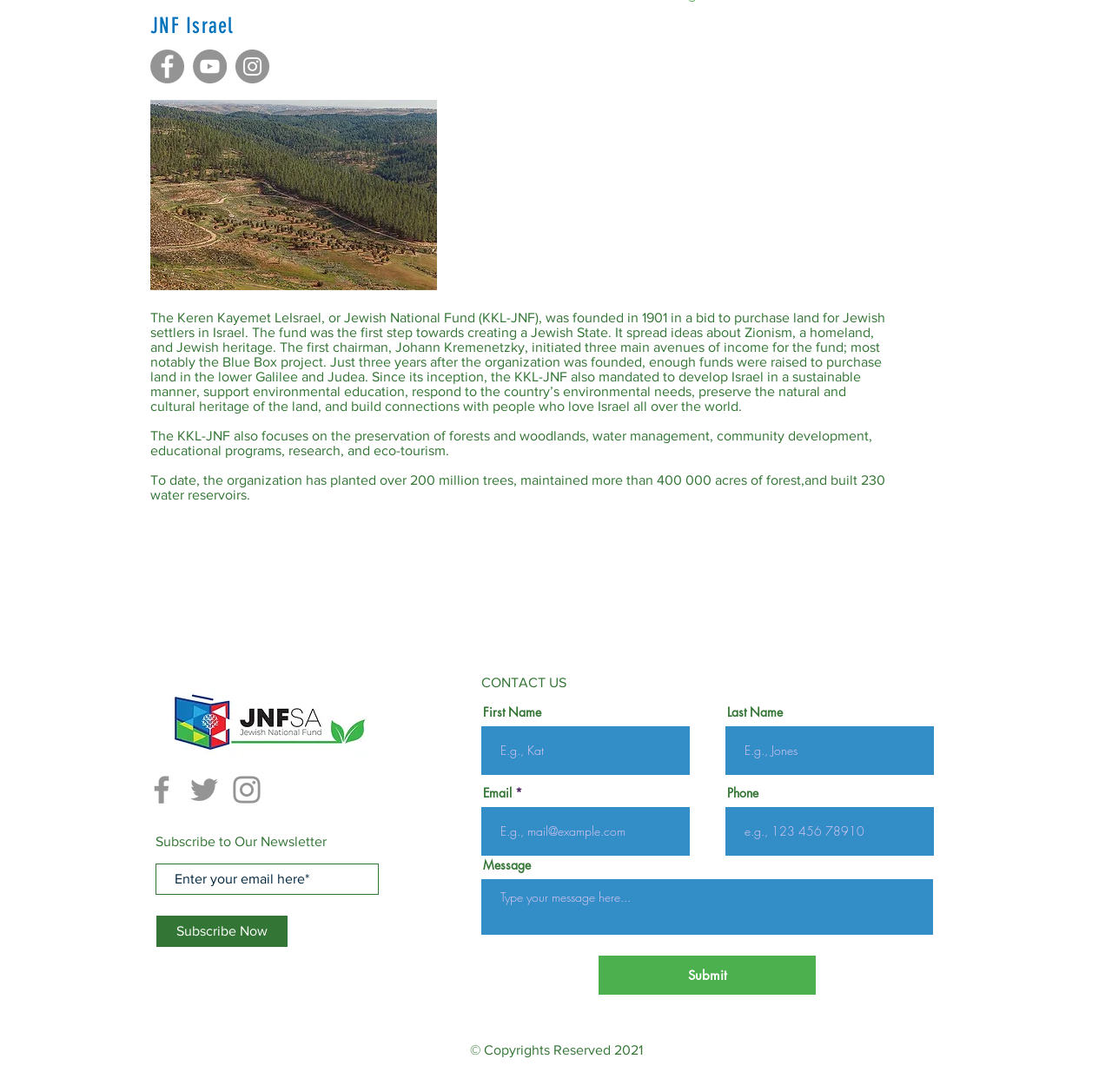Find the bounding box of the UI element described as follows: "fbcnewland@gmail.com".

None